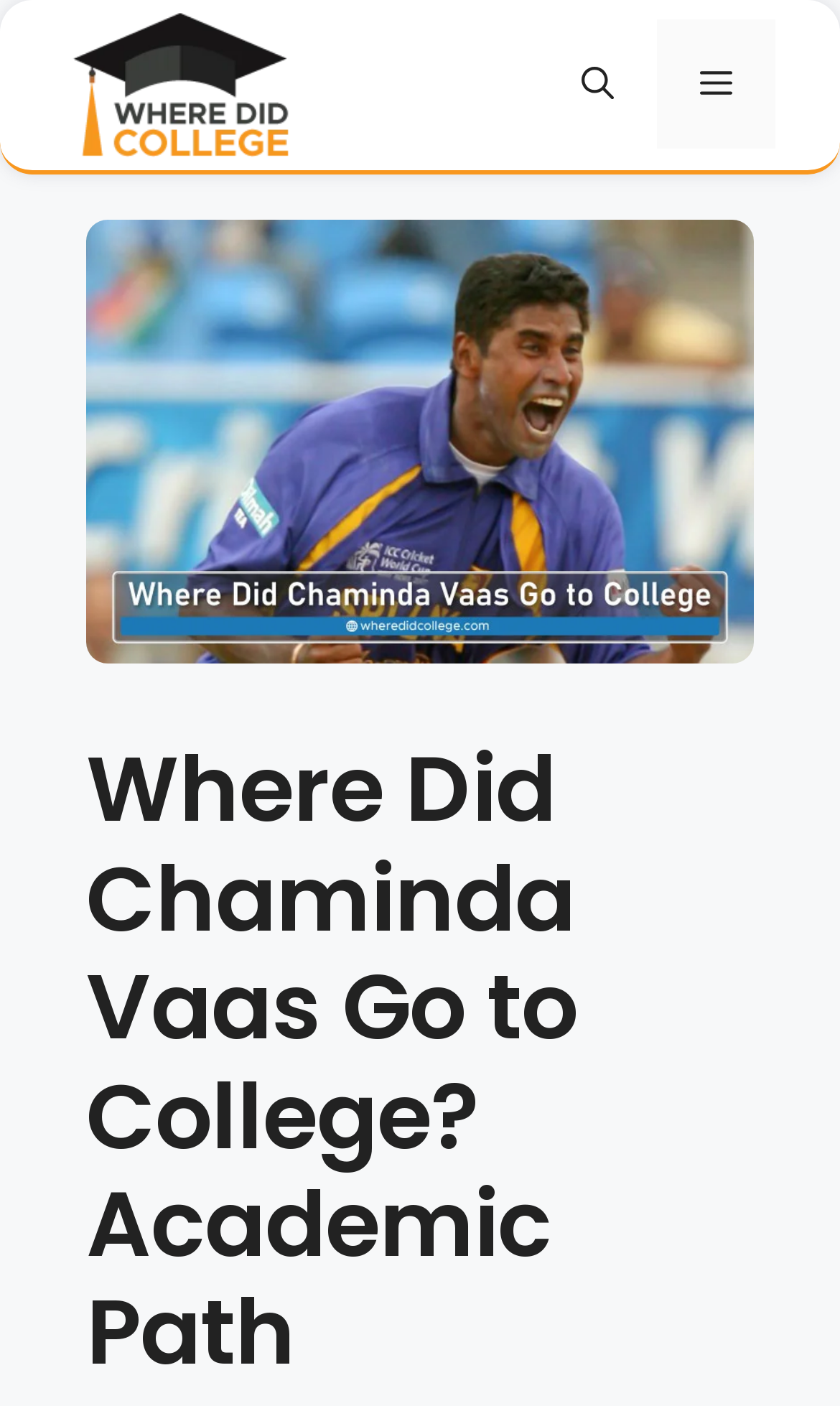Reply to the question with a brief word or phrase: What is the function of the 'Menu' button?

To open menu